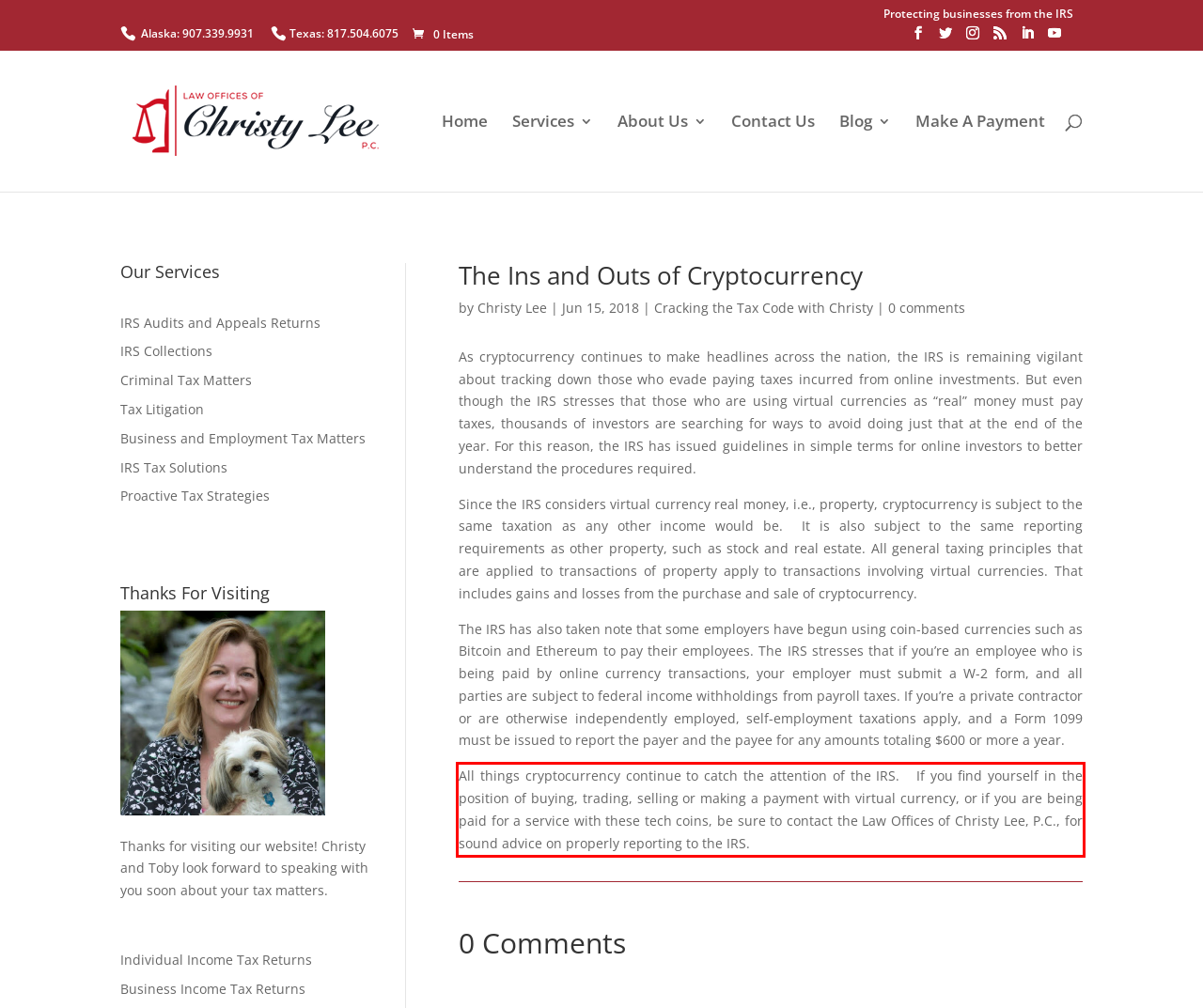Please identify the text within the red rectangular bounding box in the provided webpage screenshot.

All things cryptocurrency continue to catch the attention of the IRS. If you find yourself in the position of buying, trading, selling or making a payment with virtual currency, or if you are being paid for a service with these tech coins, be sure to contact the Law Offices of Christy Lee, P.C., for sound advice on properly reporting to the IRS.